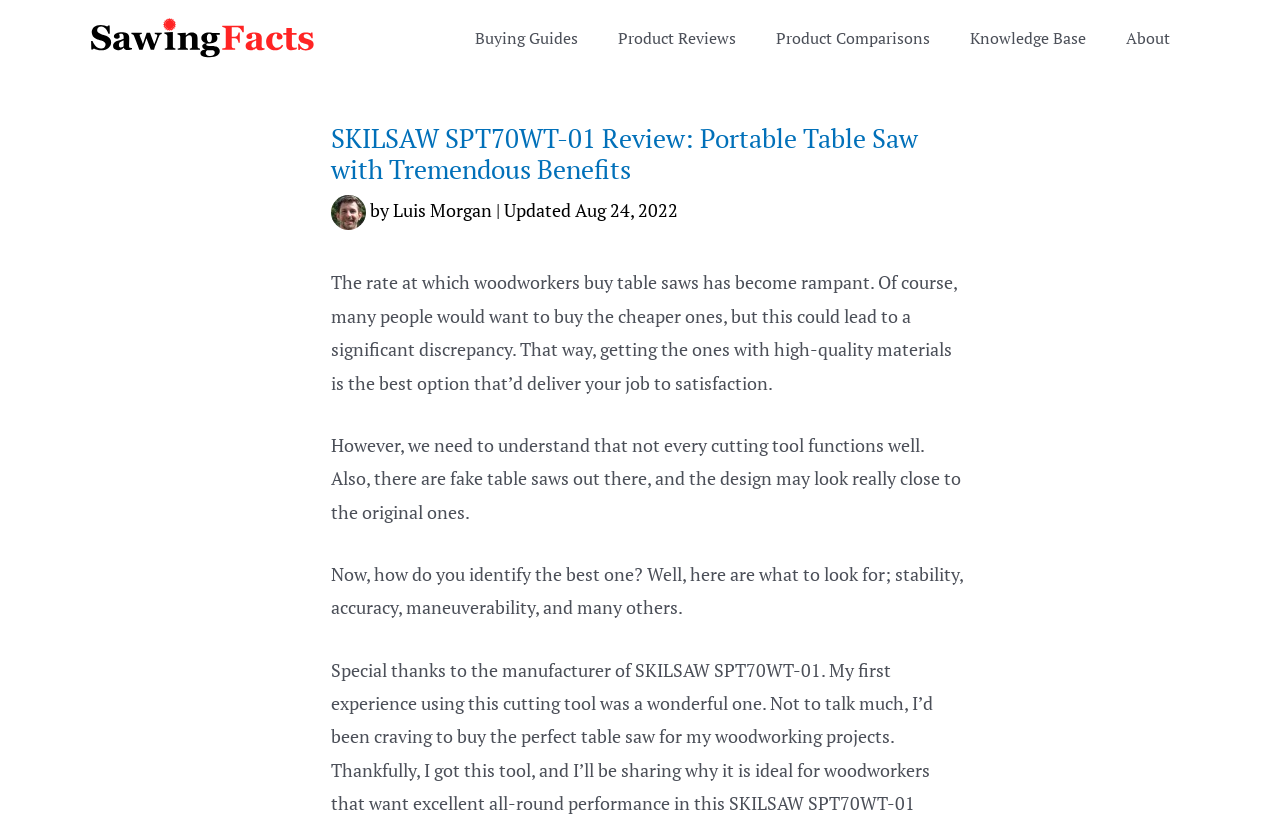Who is the author of the review?
Could you give a comprehensive explanation in response to this question?

The author's name can be found in the header section of the webpage, specifically in the link element that says 'by Luis Morgan'.